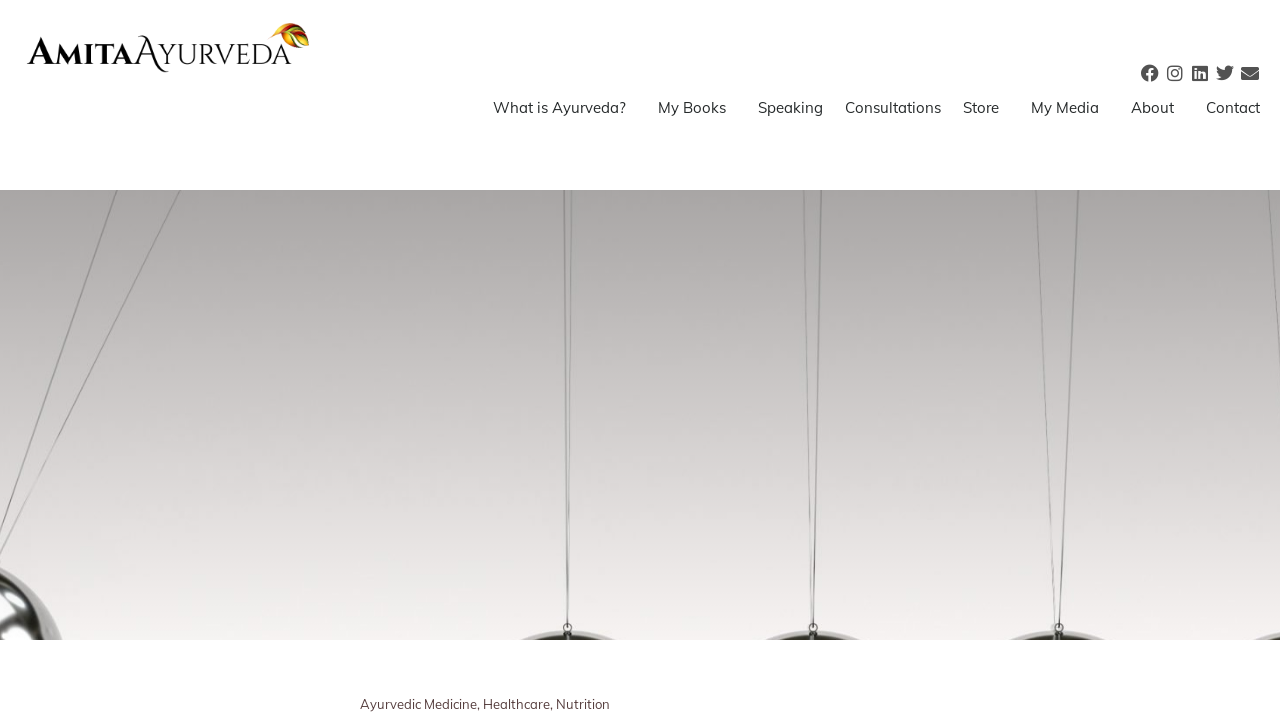Please mark the bounding box coordinates of the area that should be clicked to carry out the instruction: "Click the AmitaAyurveda logo".

[0.016, 0.014, 0.306, 0.118]